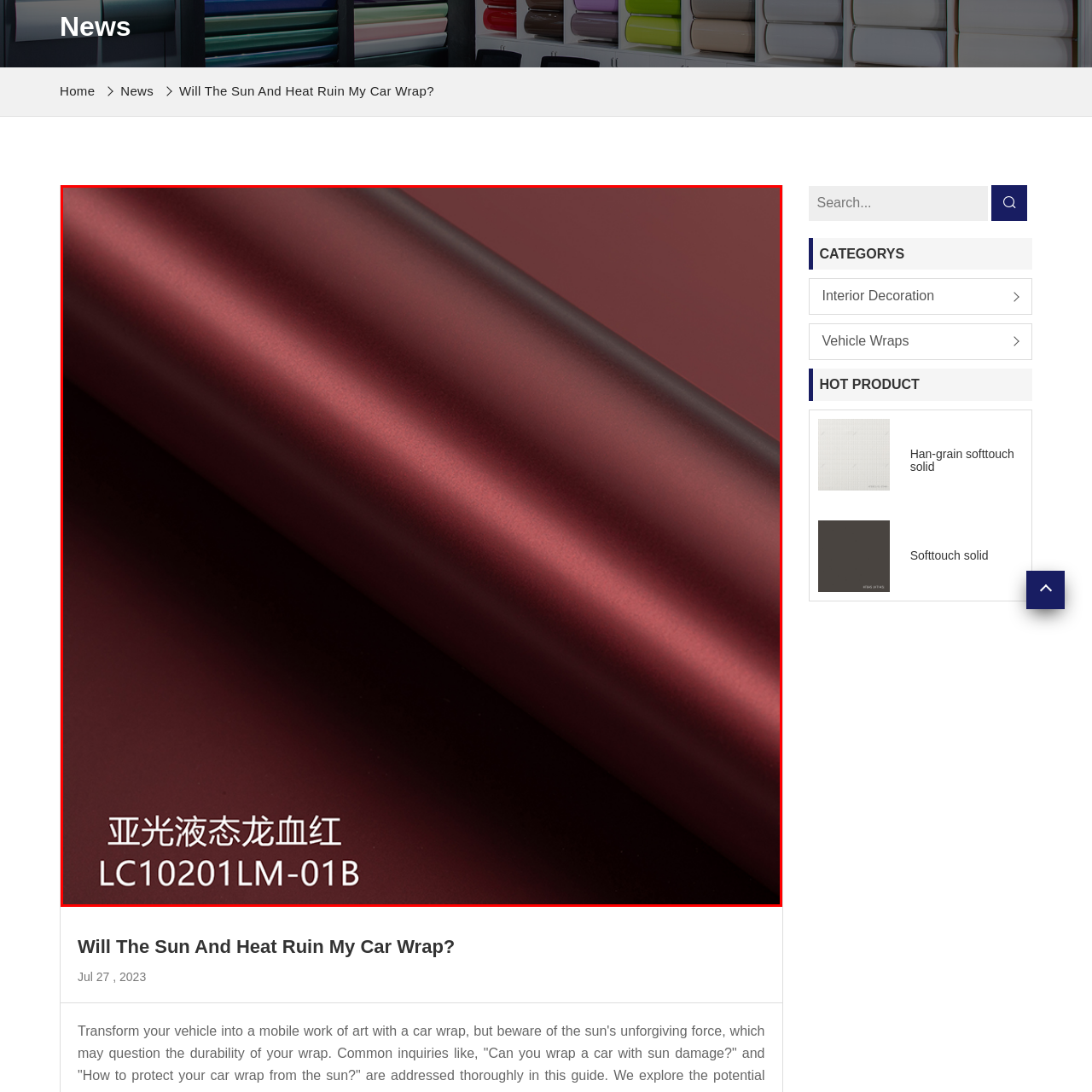Focus on the content within the red box and provide a succinct answer to this question using just one word or phrase: 
What is the ideal application of this vinyl wrap?

Automotive